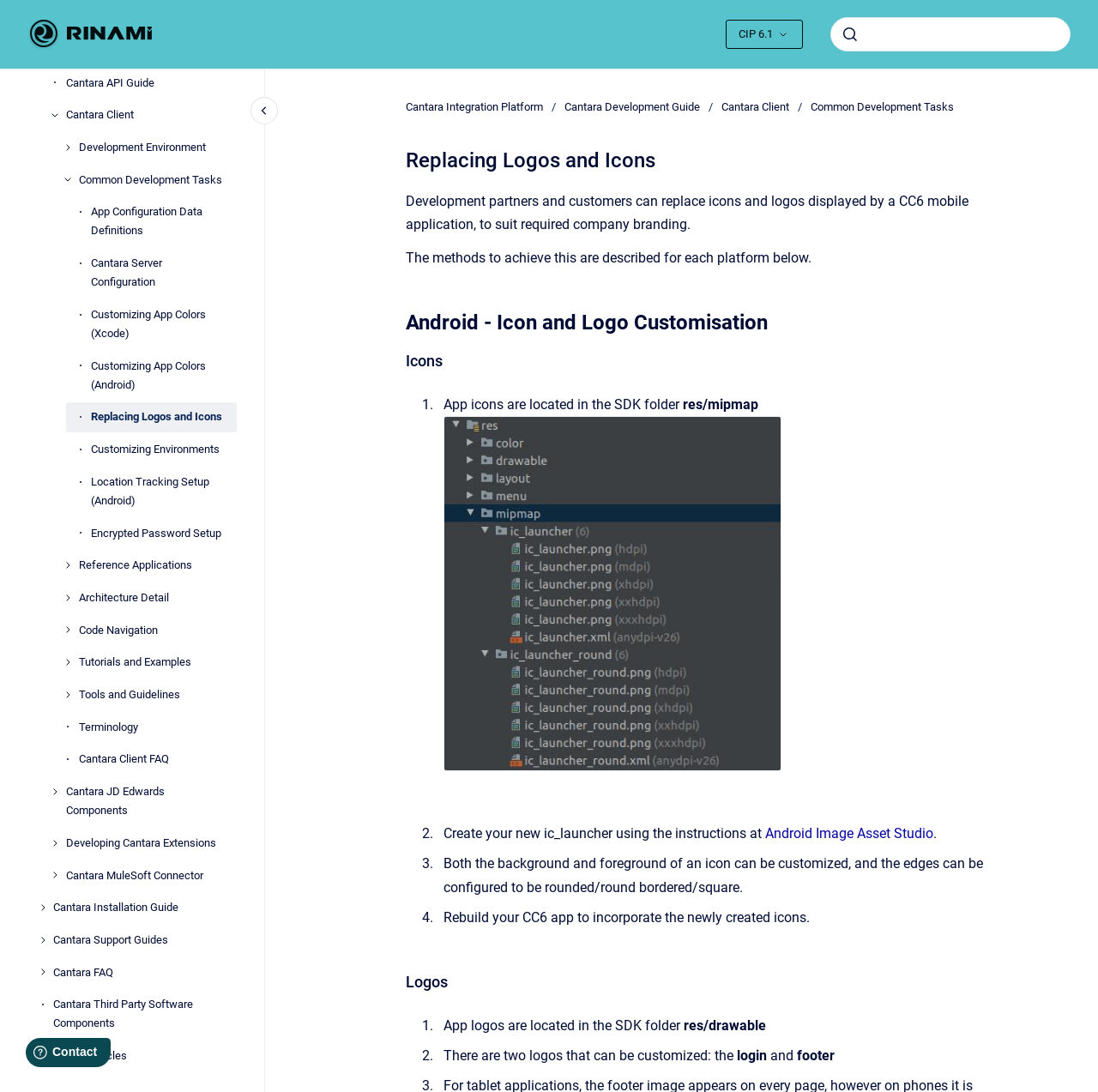What is the purpose of this webpage?
Use the image to give a comprehensive and detailed response to the question.

Based on the webpage content, it appears that the purpose of this webpage is to provide instructions on how to replace icons and logos displayed by a CC6 mobile application, to suit required company branding.